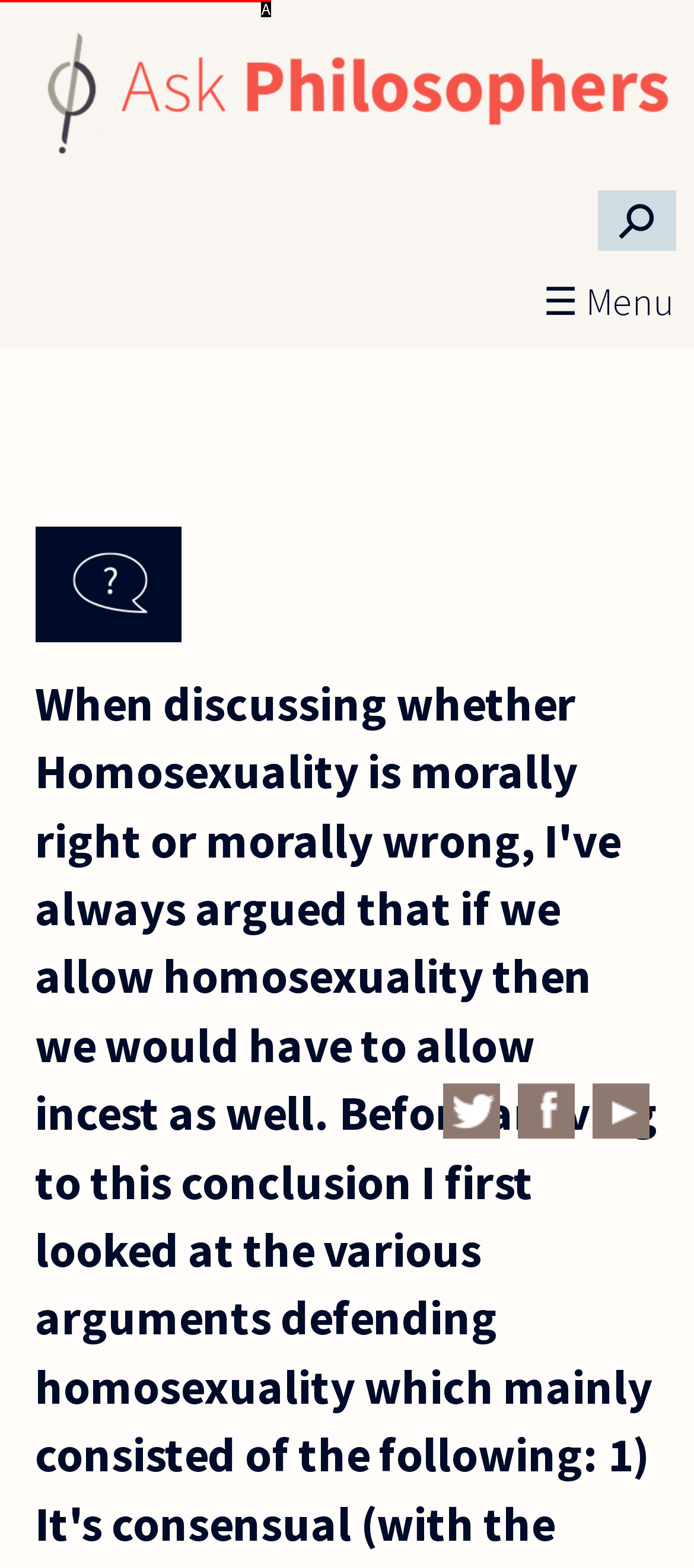With the description: Skip to main content, find the option that corresponds most closely and answer with its letter directly.

A